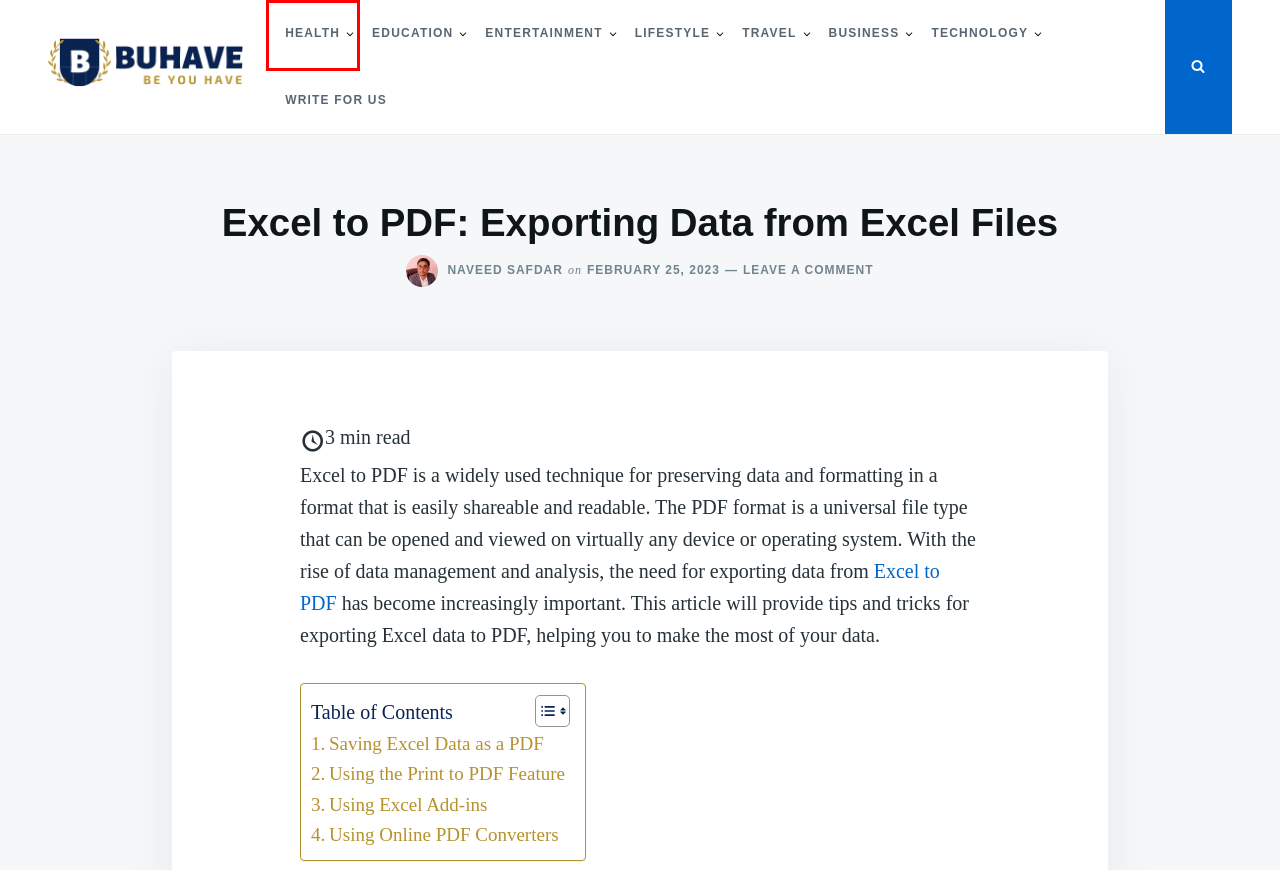Given a webpage screenshot with a red bounding box around a particular element, identify the best description of the new webpage that will appear after clicking on the element inside the red bounding box. Here are the candidates:
A. Write for us | Health, Lifestyle, Fashion, & Education
B. Lifestyle | BUHAVE
C. Health | BUHAVE
D. Business | BUHAVE
E. Education | BUHAVE
F. Technology | BUHAVE
G. BUHAVE
H. Naveed Safdar

C